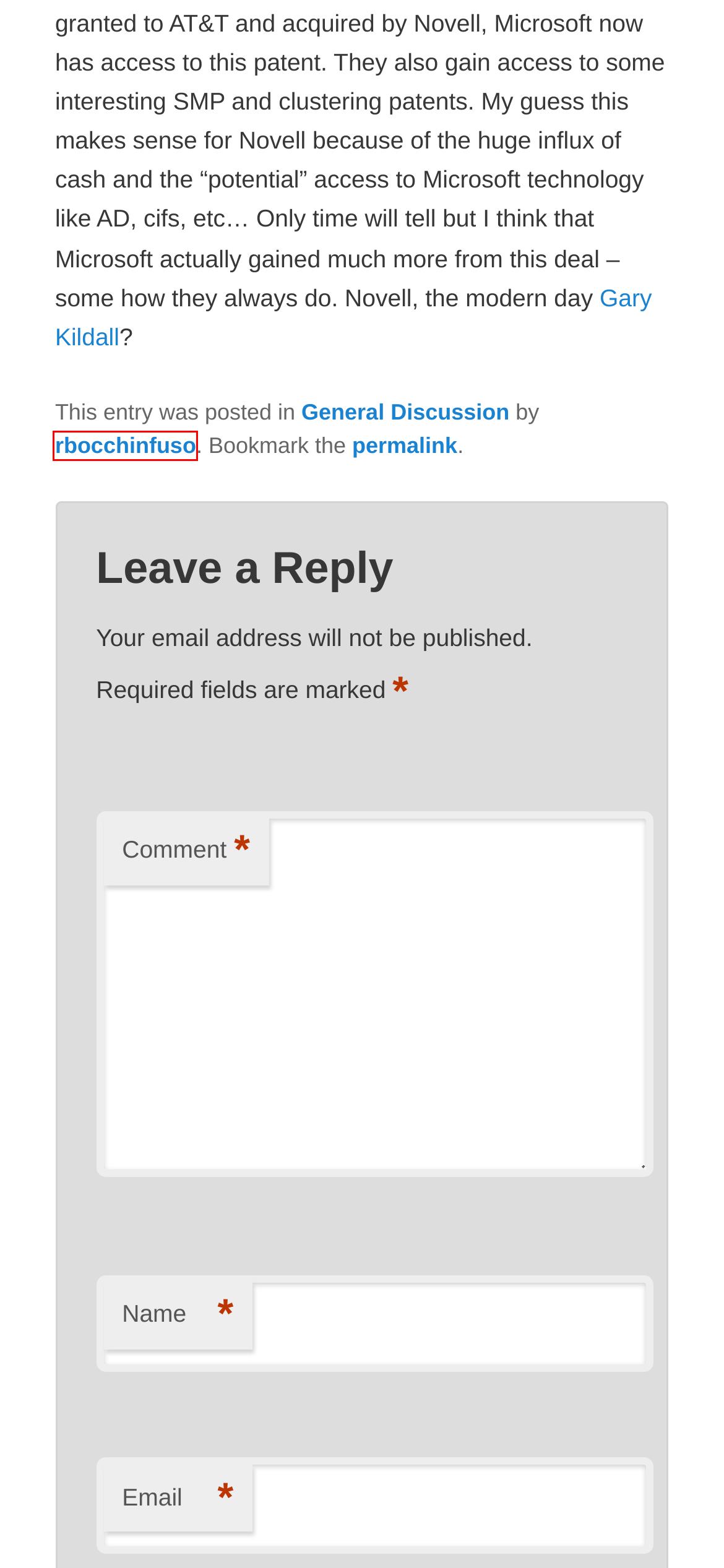Inspect the screenshot of a webpage with a red rectangle bounding box. Identify the webpage description that best corresponds to the new webpage after clicking the element inside the bounding box. Here are the candidates:
A. GotITSolutions.org | Get Information Technology Conjecture…
B. General Discussion | GotITSolutions.org
C. About | GotITSolutions.org
D. rbocchinfuso | GotITSolutions.org
E. Blog Tool, Publishing Platform, and CMS – WordPress.org
F. The fixation with virtualization | GotITSolutions.org
G. Been pretty busy… | GotITSolutions.org
H. News, 168官网幸运飞行艇飞艇查询-历史结果168-新幸运飞行艇今天查阅纪录、168飞艇播放号码查询记录 | Blaze Media

D